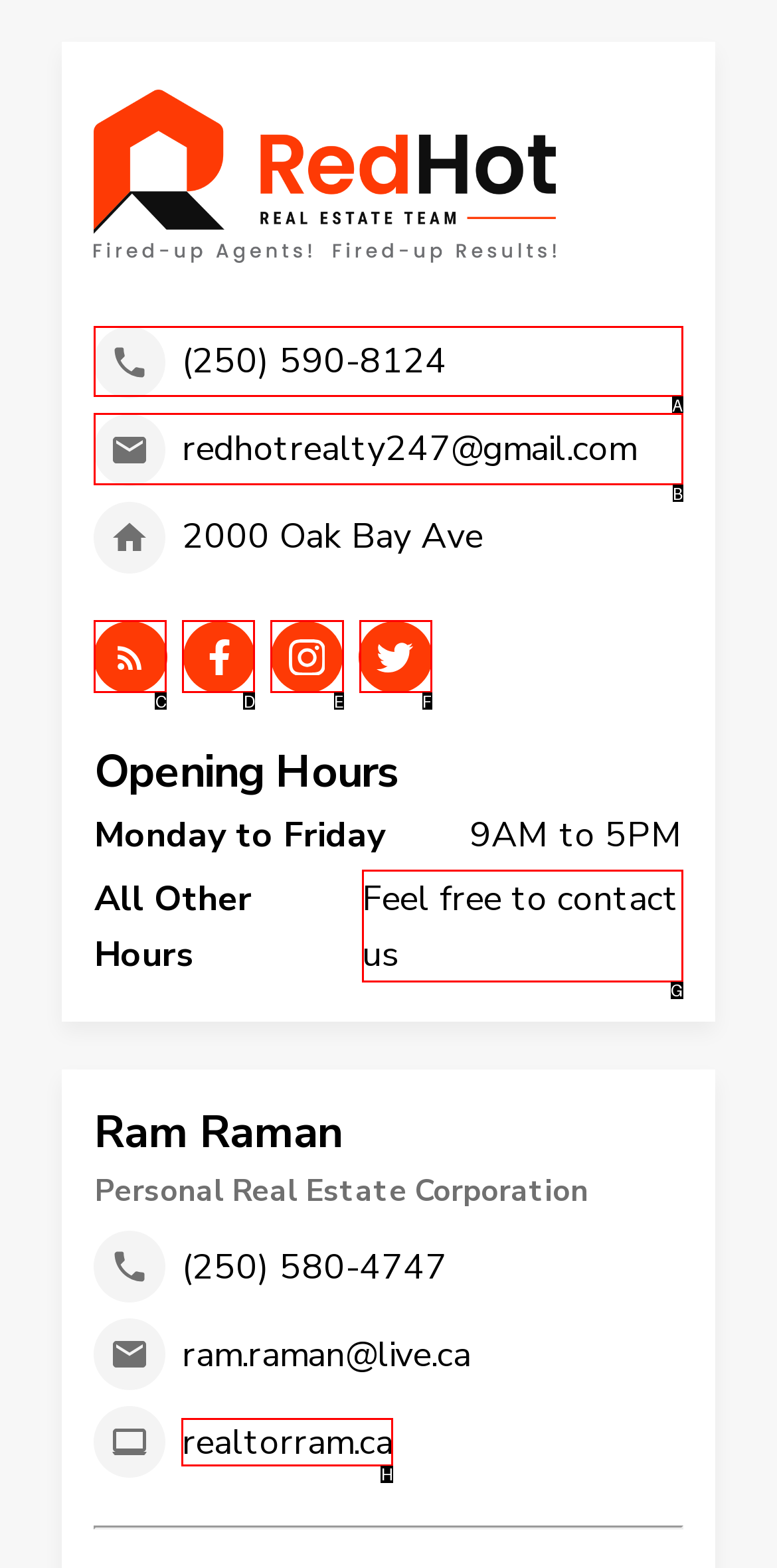Which option should be clicked to execute the following task: Call the phone number? Respond with the letter of the selected option.

A